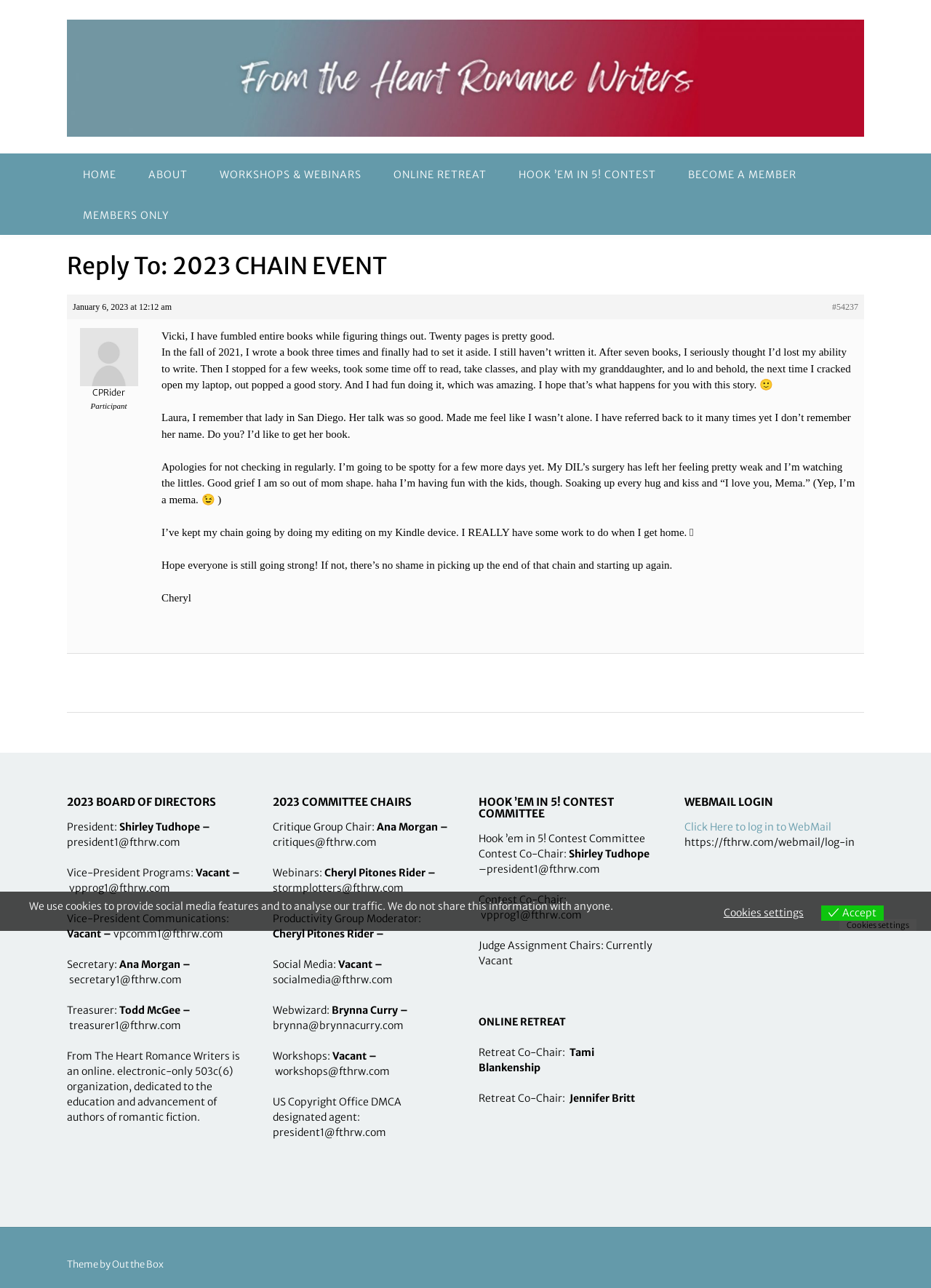Could you highlight the region that needs to be clicked to execute the instruction: "Click WEBMAIL LOGIN"?

[0.735, 0.618, 0.928, 0.631]